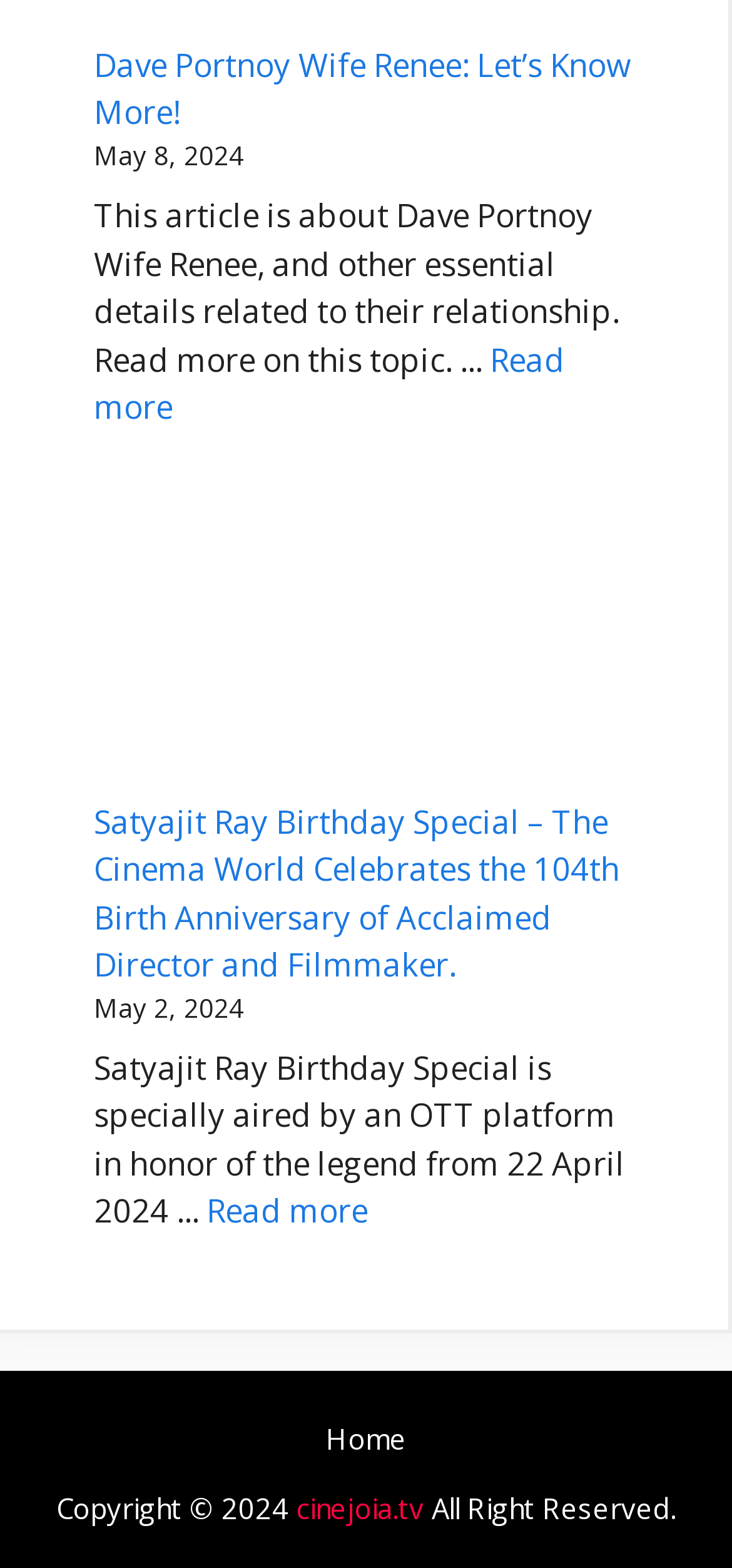How many articles are on the webpage?
Can you offer a detailed and complete answer to this question?

The webpage has two distinct articles, one about Dave Portnoy's wife Renee and another about Satyajit Ray's birthday special. Each article has a separate link, static text, and other elements, indicating that they are two separate articles.